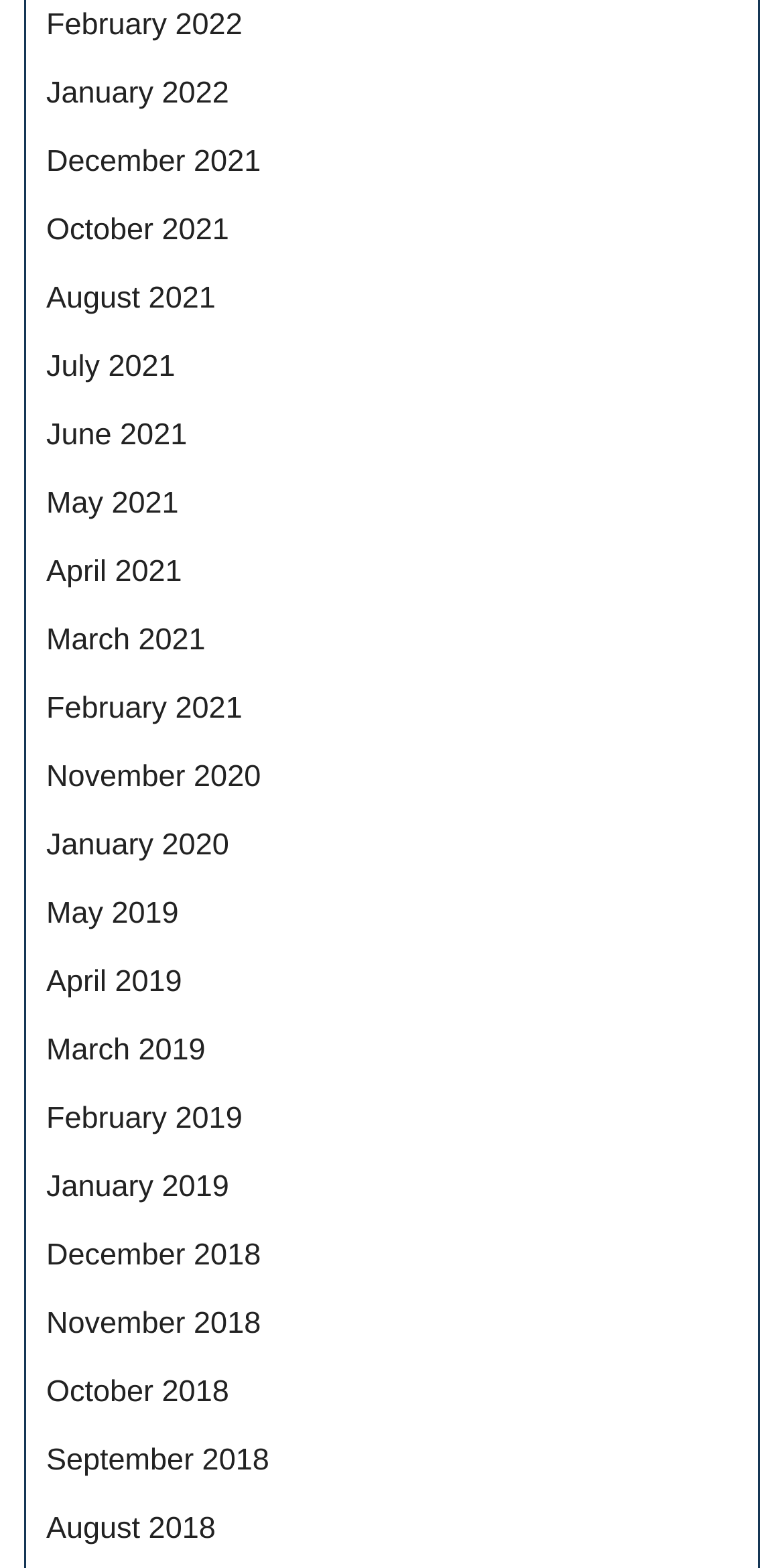Please indicate the bounding box coordinates for the clickable area to complete the following task: "view February 2022". The coordinates should be specified as four float numbers between 0 and 1, i.e., [left, top, right, bottom].

[0.059, 0.005, 0.309, 0.027]